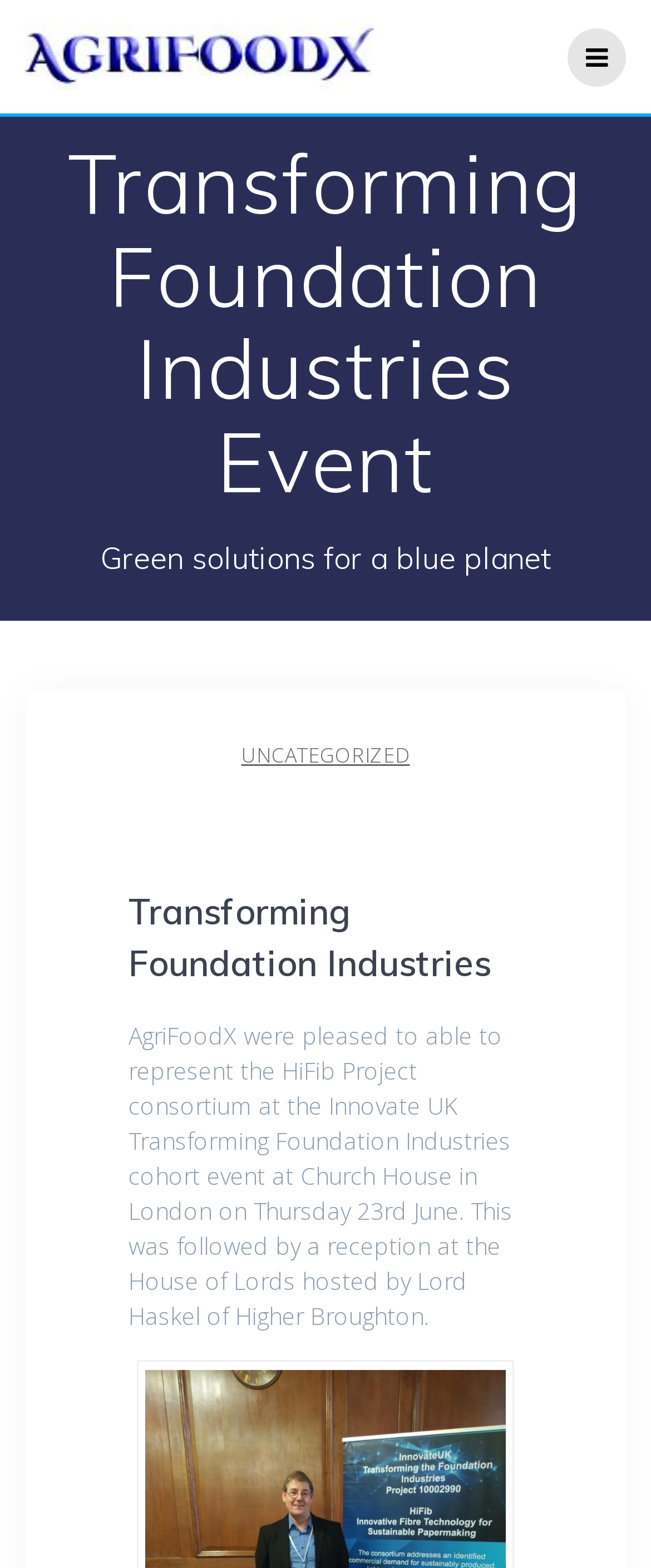Use one word or a short phrase to answer the question provided: 
What is the location of the event?

Church House, London